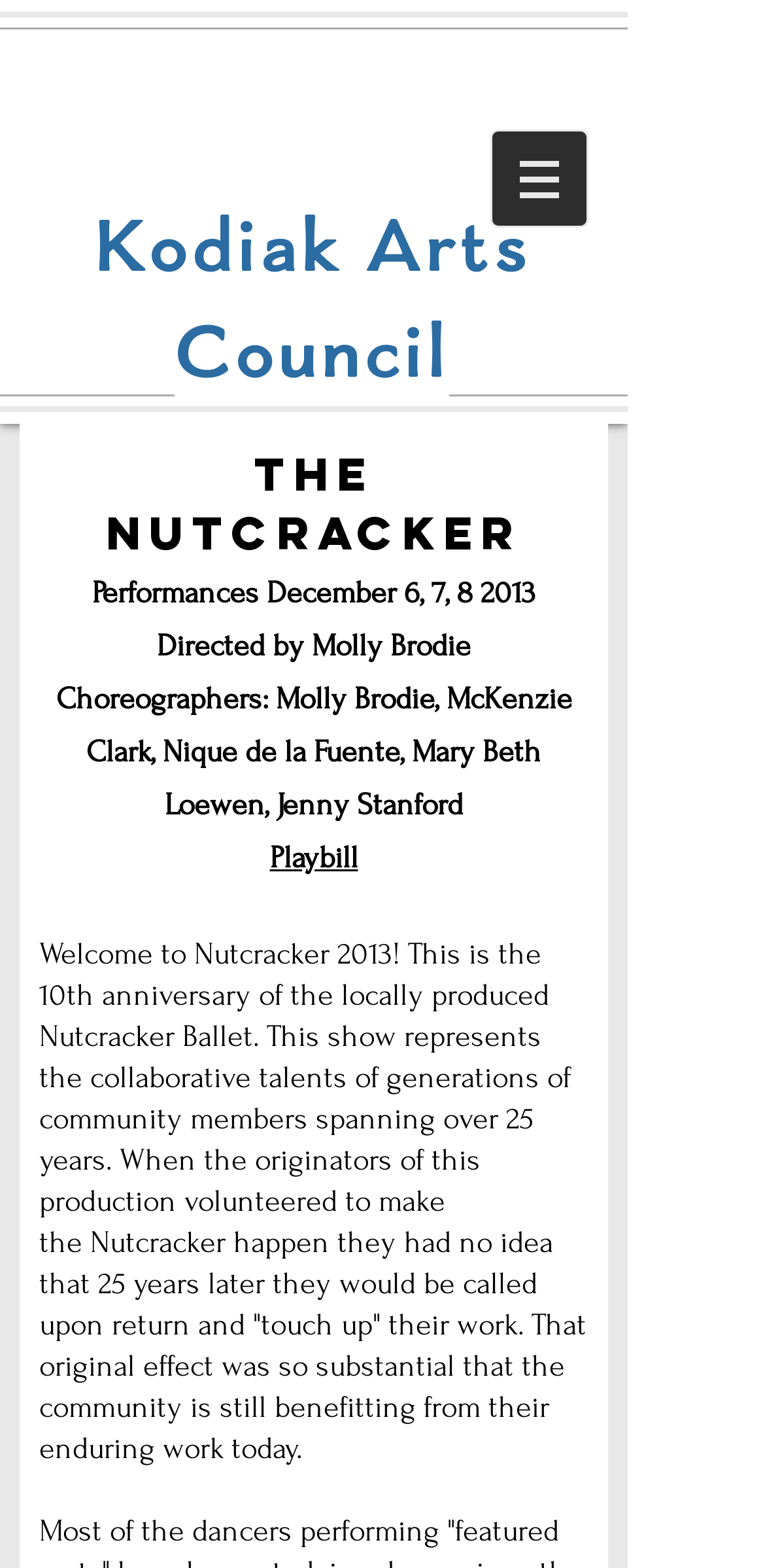Create a full and detailed caption for the entire webpage.

The webpage is about the Nutcracker event organized by the Kodiak Arts Council in December 2013. At the top right corner, there is a navigation menu labeled "Site" with a button that has a popup menu. The button is accompanied by a small image.

On the left side of the page, there is a large heading that reads "Kodiak Arts Council". Below it, there are several headings that provide details about the Nutcracker event. The first heading reads "The Nutcracker", followed by "Performances December 6, 7, 8 2013", "Directed by Molly Brodie", and "Choreographers: Molly Brodie, McKenzie Clark, Nique de la Fuente, Mary Beth Loewen, Jenny Stanford". 

Further down, there is a heading labeled "Playbill", followed by an empty heading, and then a long paragraph that welcomes readers to the Nutcracker 2013 event. The paragraph describes the event as the 10th anniversary of the locally produced Nutcracker Ballet and highlights the collaborative efforts of community members over the past 25 years.